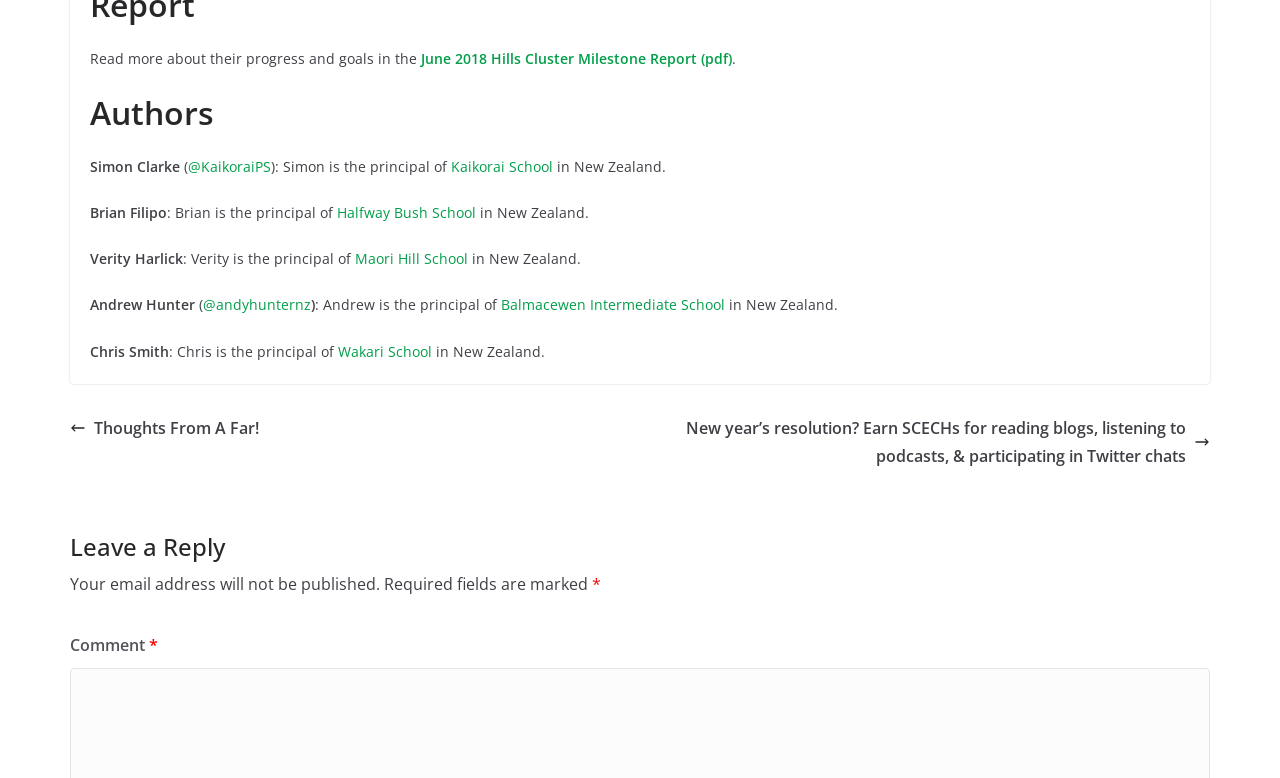Find the bounding box coordinates for the area that must be clicked to perform this action: "Follow @KaikoraiPS on Twitter".

[0.147, 0.201, 0.212, 0.226]